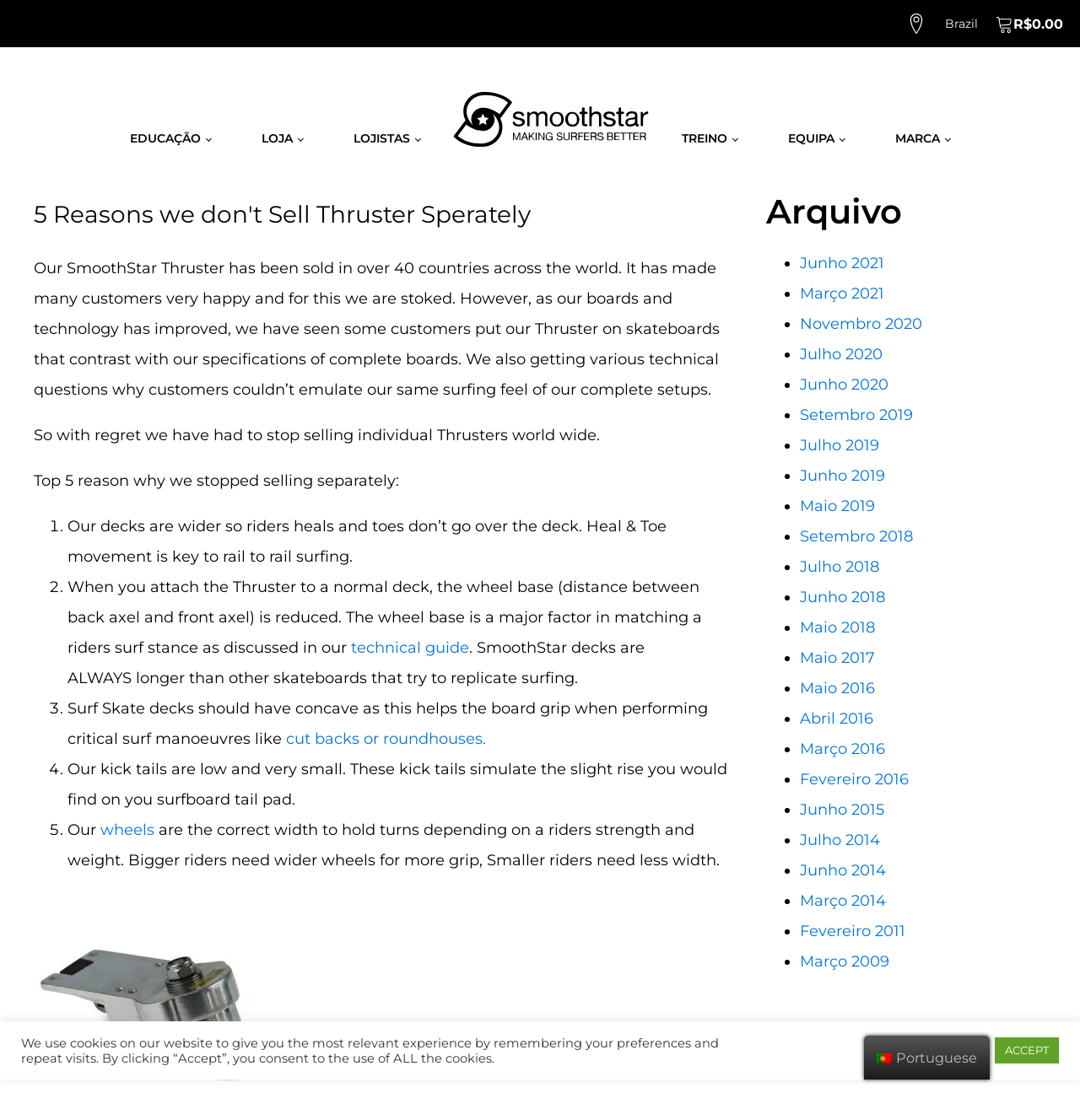Respond to the following query with just one word or a short phrase: 
Why did SmoothStar stop selling individual Thrusters?

Due to technical issues